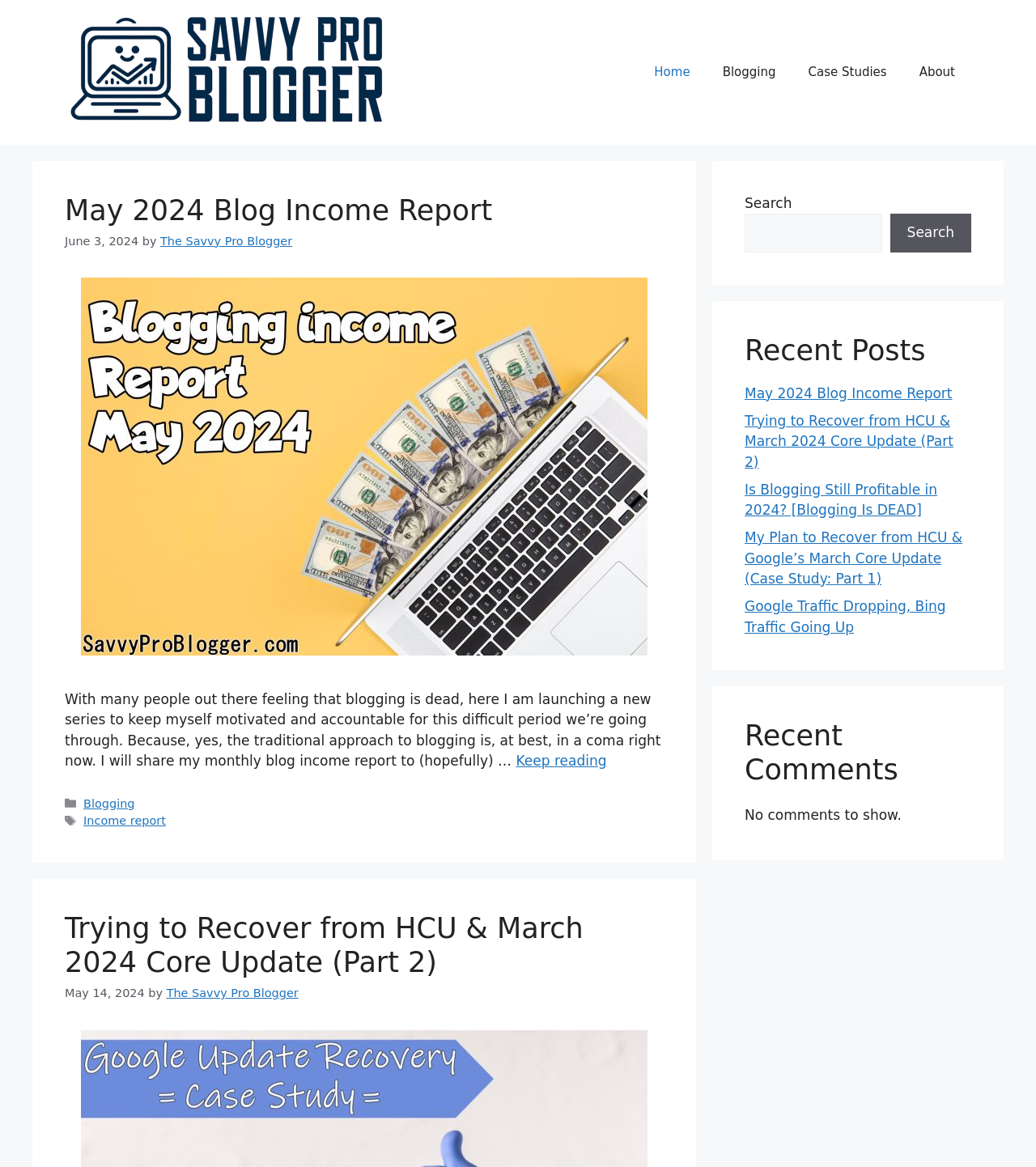Please mark the bounding box coordinates of the area that should be clicked to carry out the instruction: "Click the 'Home' link".

[0.616, 0.041, 0.682, 0.083]